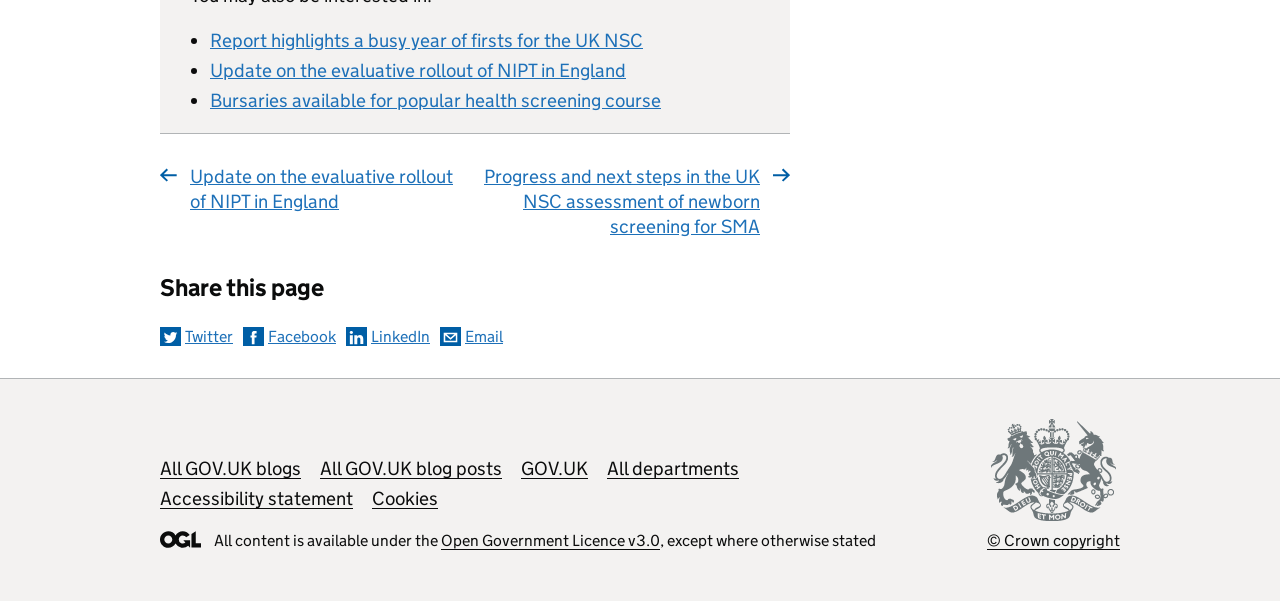What is the first link in the pagination section?
Based on the screenshot, provide a one-word or short-phrase response.

Update on the evaluative rollout of NIPT in England